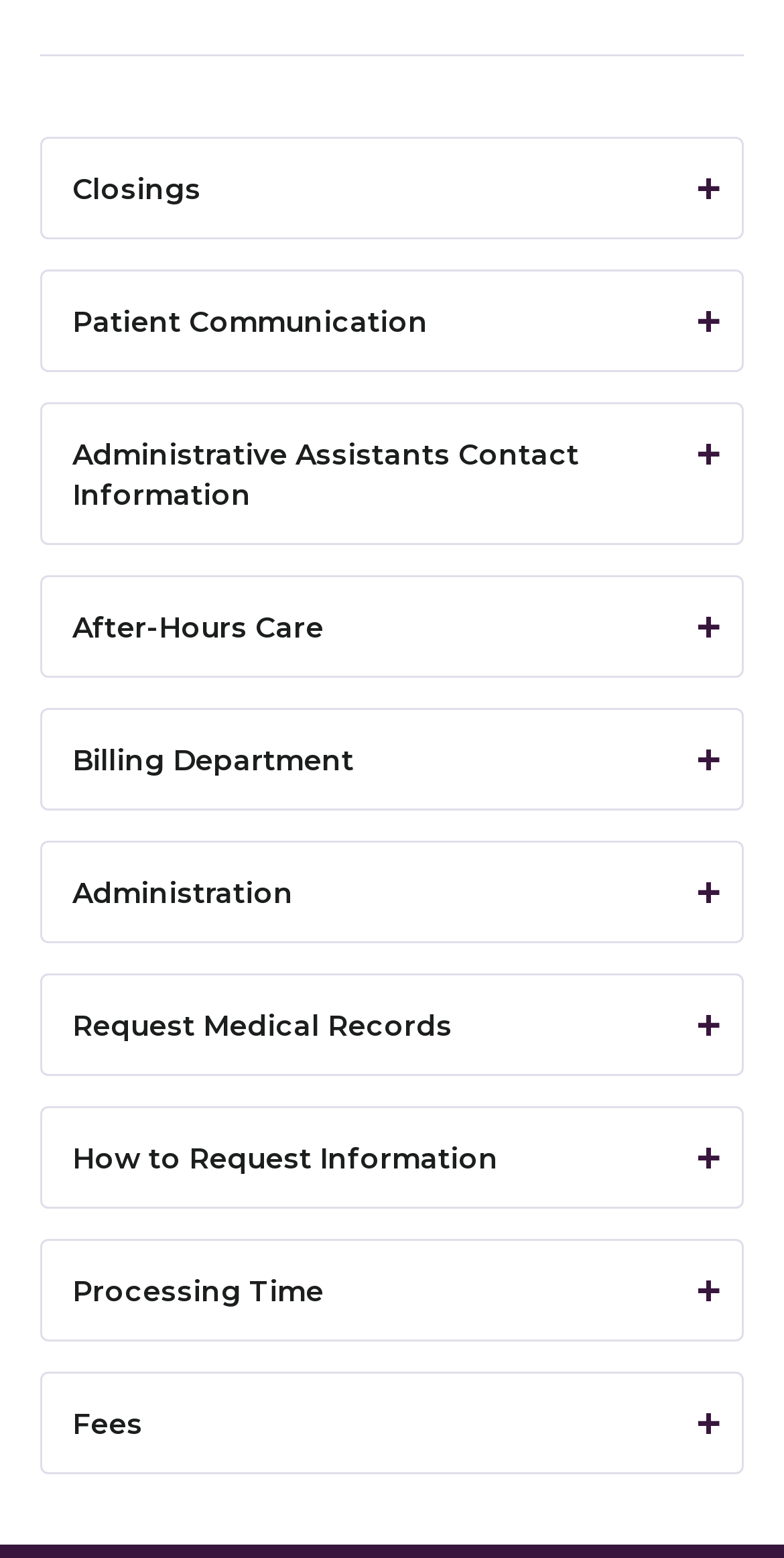Show the bounding box coordinates of the element that should be clicked to complete the task: "Check Processing Time".

[0.051, 0.795, 0.949, 0.861]